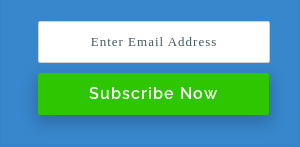Describe every aspect of the image in depth.

The image features a user interface highlighting a subscription section for a newsletter. It includes a prominent green button labeled "Subscribe Now," inviting users to take action. Above this button, there's a textbox with the placeholder text "Enter Email Address," indicating where users should input their email for subscription. The background is a calming blue, creating an inviting atmosphere for users to engage with the newsletter service. This design aims to enhance user experience by making the subscription process clear and accessible.